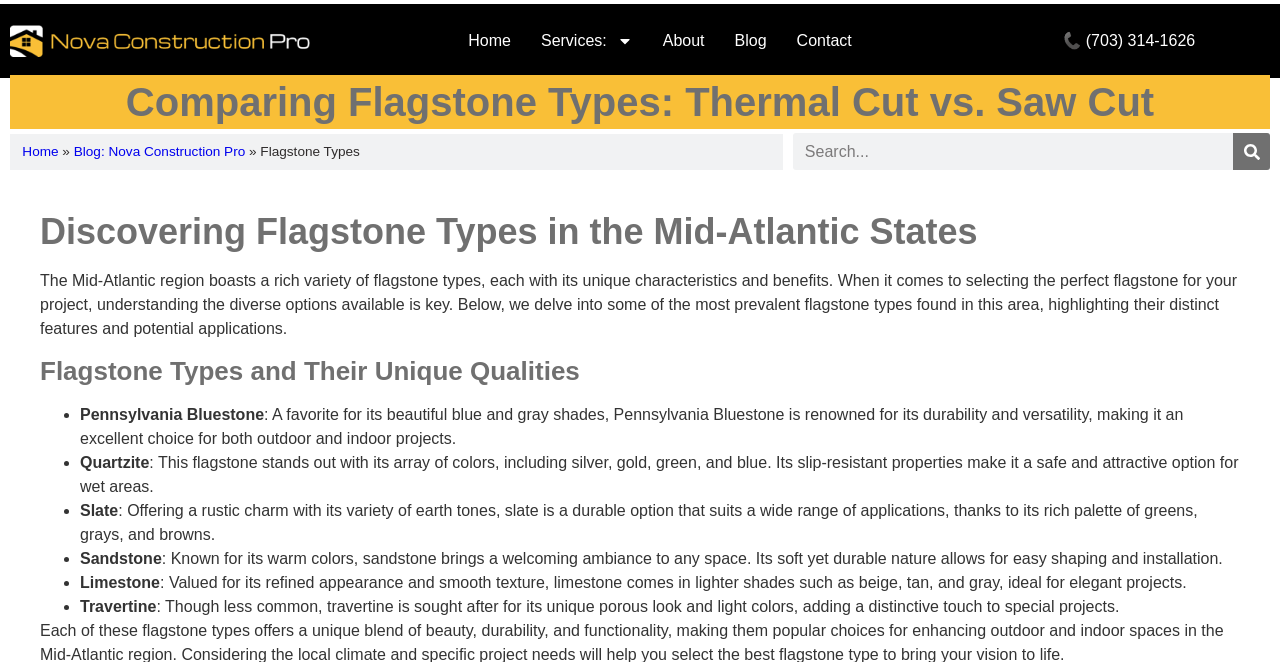What is the logo of Nova Construction Pro?
Look at the webpage screenshot and answer the question with a detailed explanation.

The logo of Nova Construction Pro is located at the top left corner of the webpage, with a bounding box coordinate of [0.008, 0.037, 0.242, 0.087]. It is an image element with the text 'Nova Construction Pro Logo'.